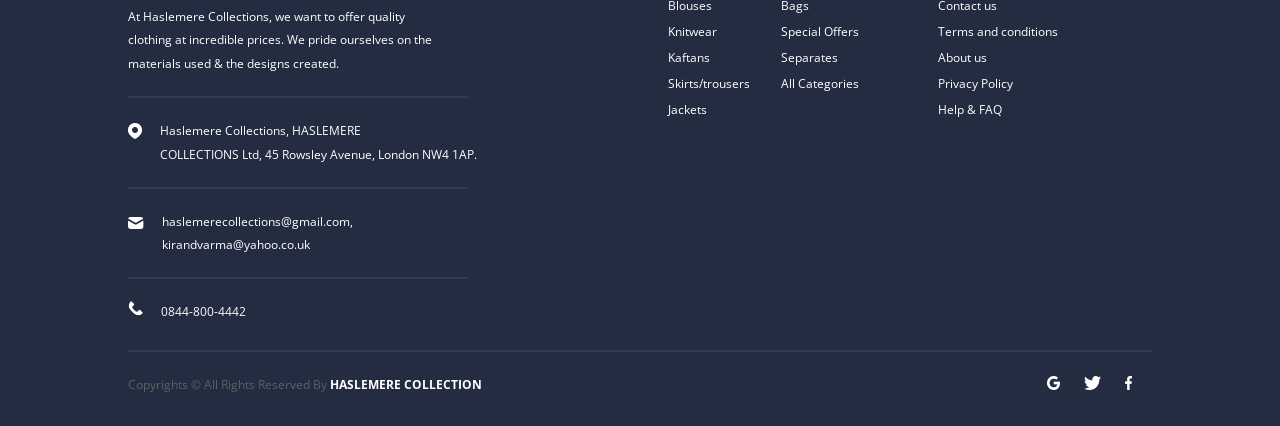Determine the bounding box coordinates of the region to click in order to accomplish the following instruction: "Learn about the company". Provide the coordinates as four float numbers between 0 and 1, specifically [left, top, right, bottom].

[0.733, 0.116, 0.771, 0.156]